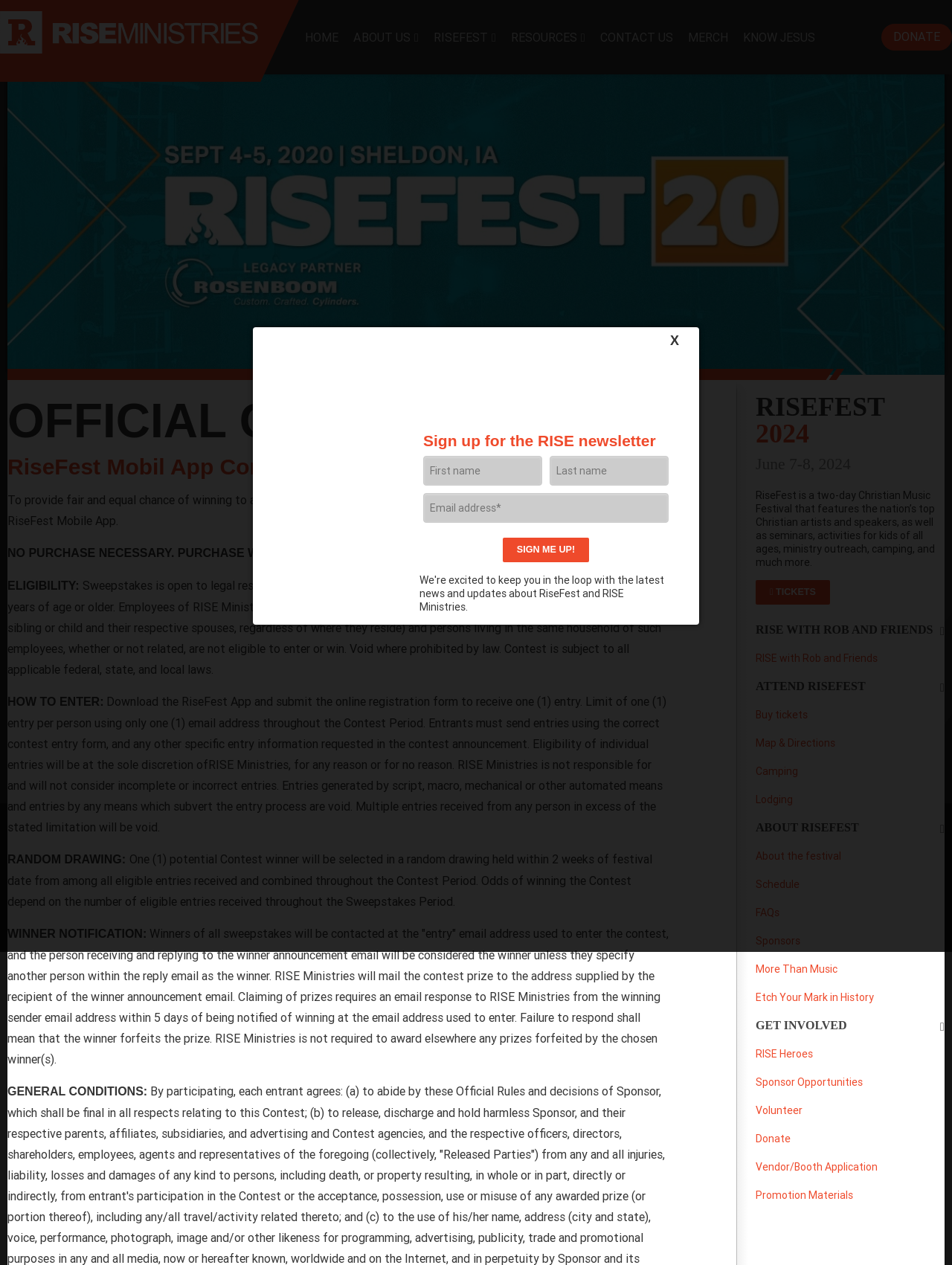Pinpoint the bounding box coordinates of the clickable element needed to complete the instruction: "Click the 'RISEFEST 2024' link". The coordinates should be provided as four float numbers between 0 and 1: [left, top, right, bottom].

[0.794, 0.311, 0.992, 0.377]